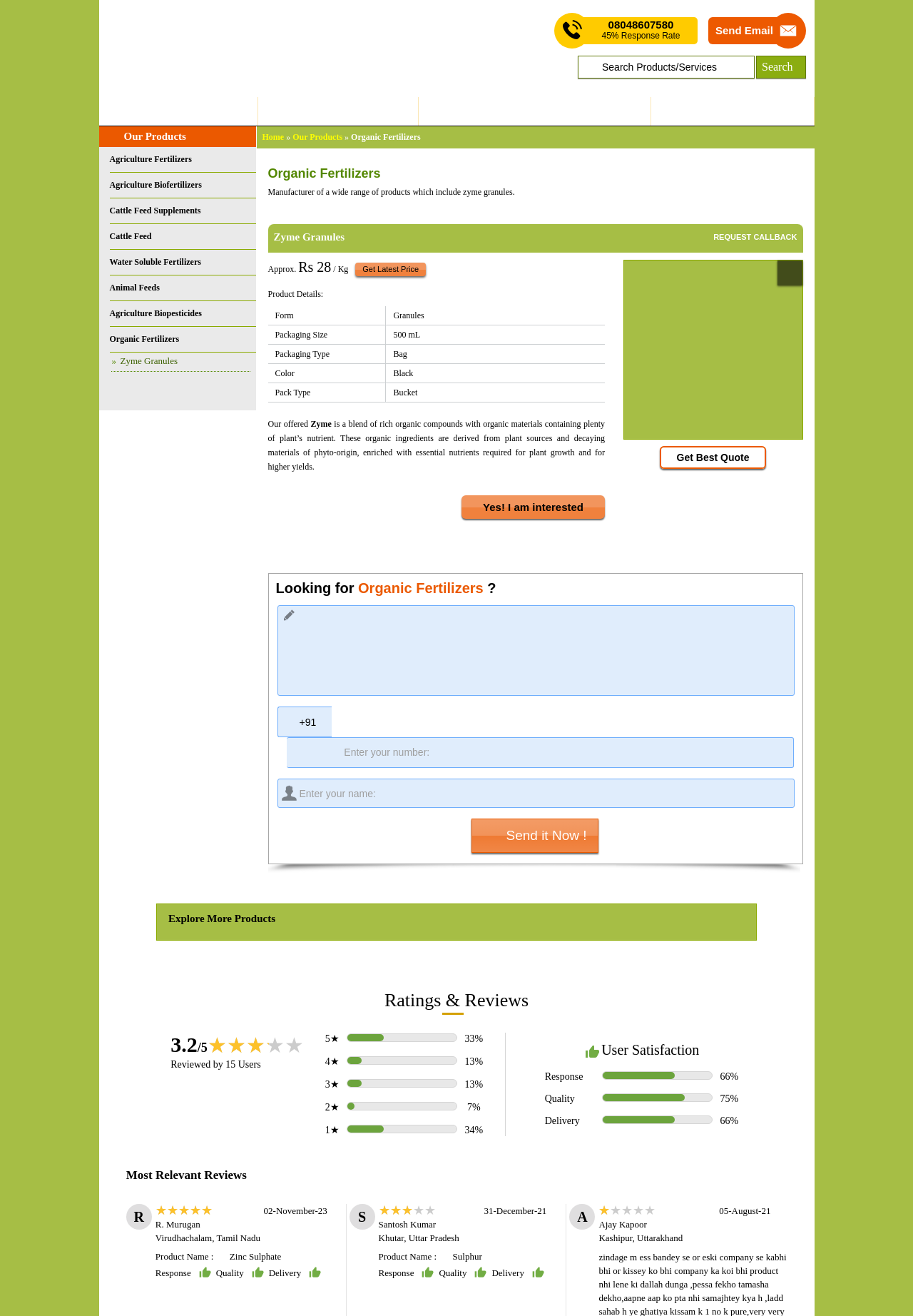Identify the coordinates of the bounding box for the element that must be clicked to accomplish the instruction: "Request a callback".

[0.781, 0.177, 0.873, 0.183]